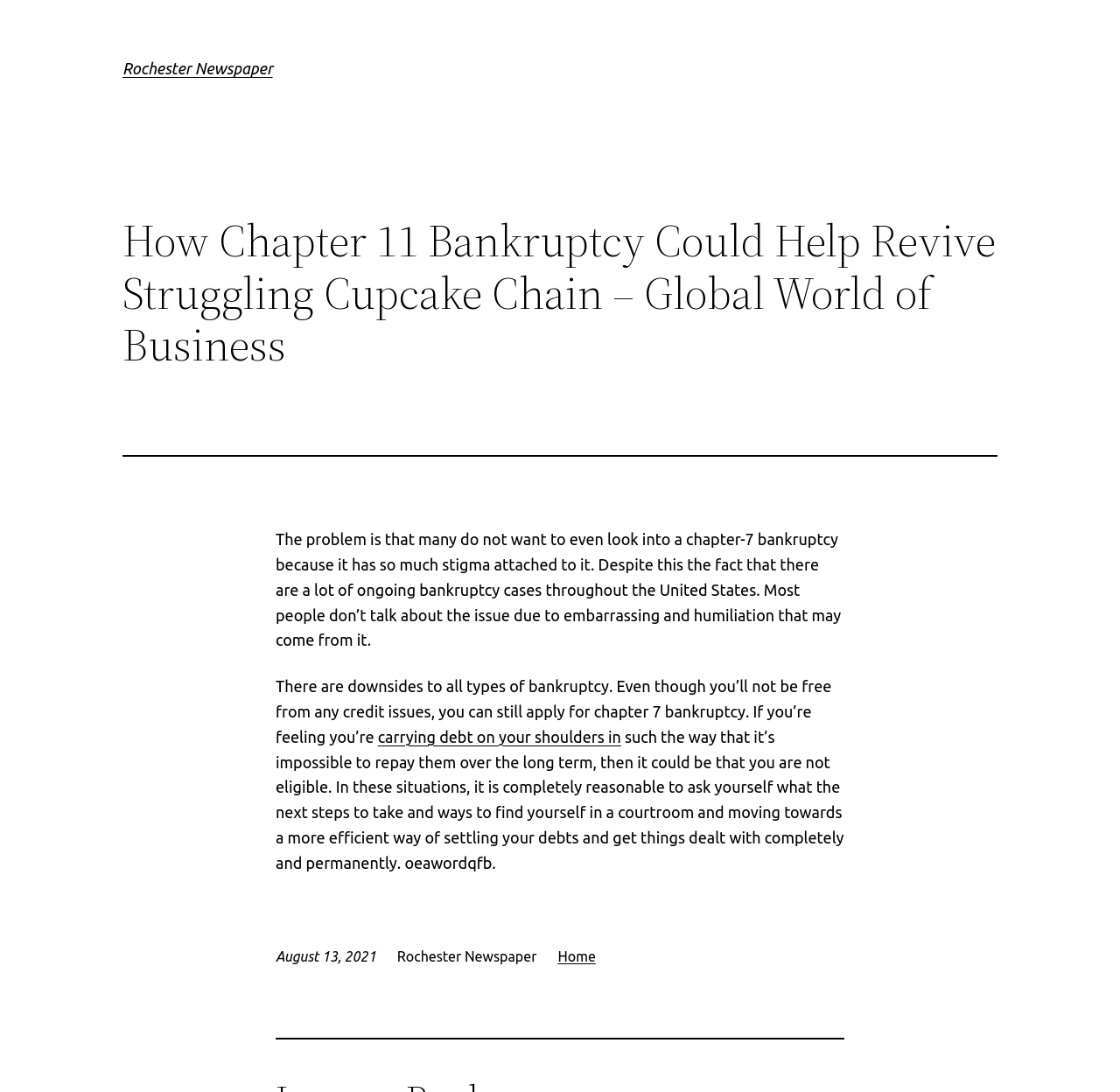What is the date of the article?
From the image, respond with a single word or phrase.

August 13, 2021